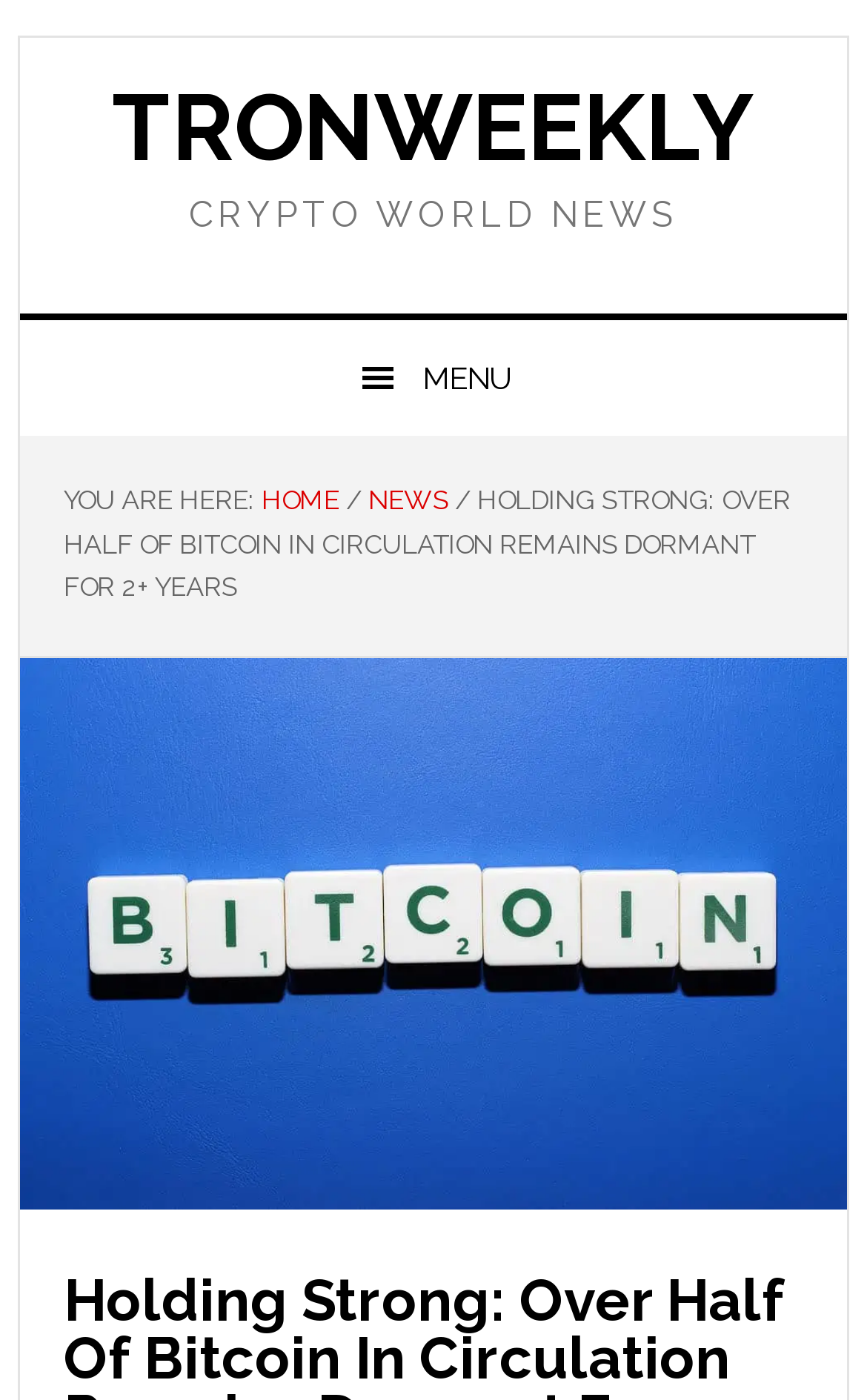Offer a thorough description of the webpage.

The webpage appears to be a news article or blog post focused on cryptocurrency, specifically Bitcoin. At the top left of the page, there are four "skip to" links, which are likely accessibility features to help users navigate the page. 

Below these links, there is a prominent link to "TRONWEEKLY" on the top left, and a heading that reads "CRYPTO WORLD NEWS" in a larger font, spanning most of the width of the page. 

To the right of the "CRYPTO WORLD NEWS" heading, there is a menu button with a hamburger icon. When expanded, this menu displays a breadcrumb navigation bar with links to "HOME" and "NEWS", separated by a slash character. The current page title, "HOLDING STRONG: OVER HALF OF BITCOIN IN CIRCULATION REMAINS DORMANT FOR 2+ YEARS", is also displayed in this menu.

The main content of the page is likely below the menu and heading, although the exact content is not specified in the accessibility tree. There is a large image of Bitcoin on the page, taking up most of the width and height of the page, positioned below the menu and heading.